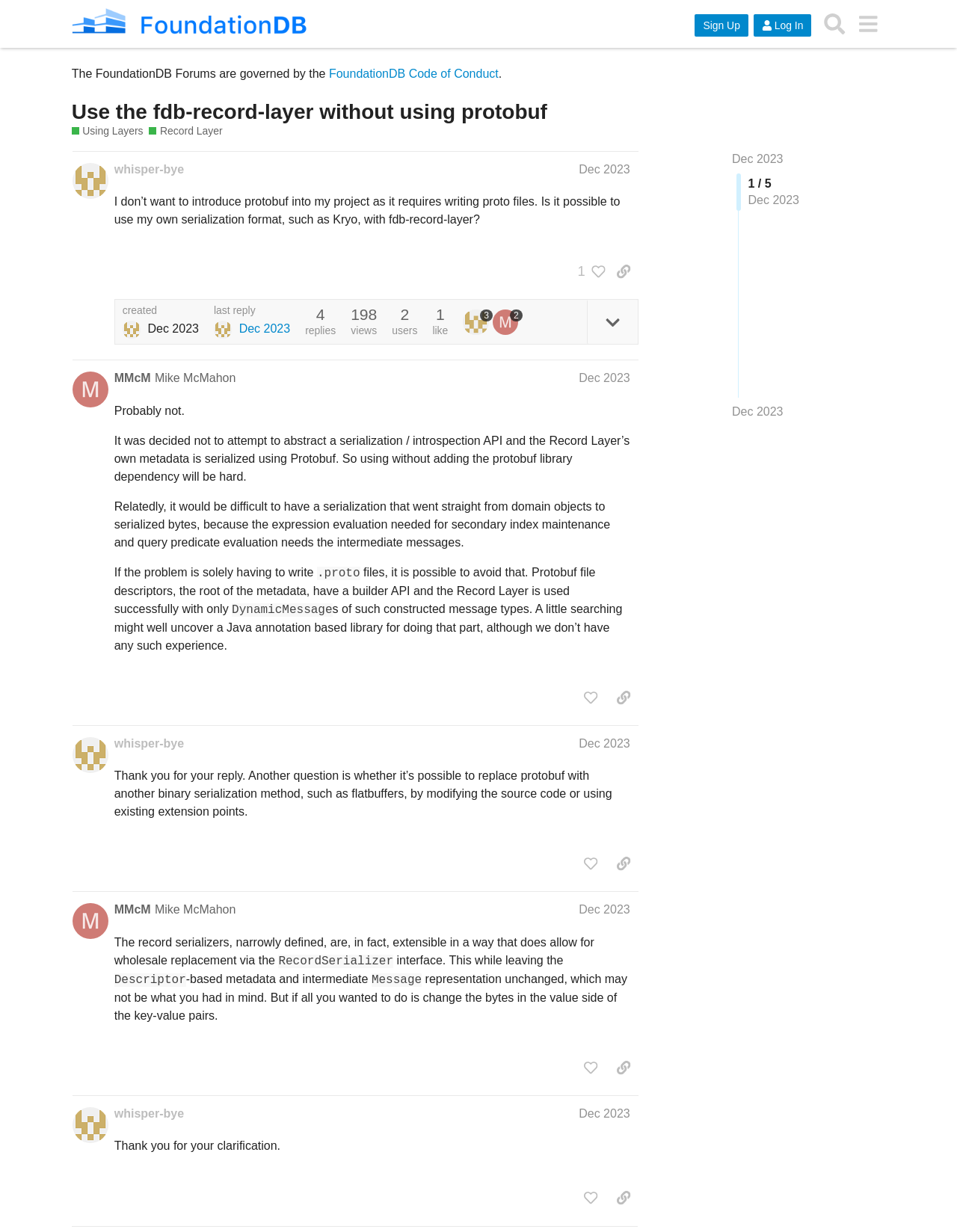Identify and extract the main heading of the webpage.

Use the fdb-record-layer without using protobuf